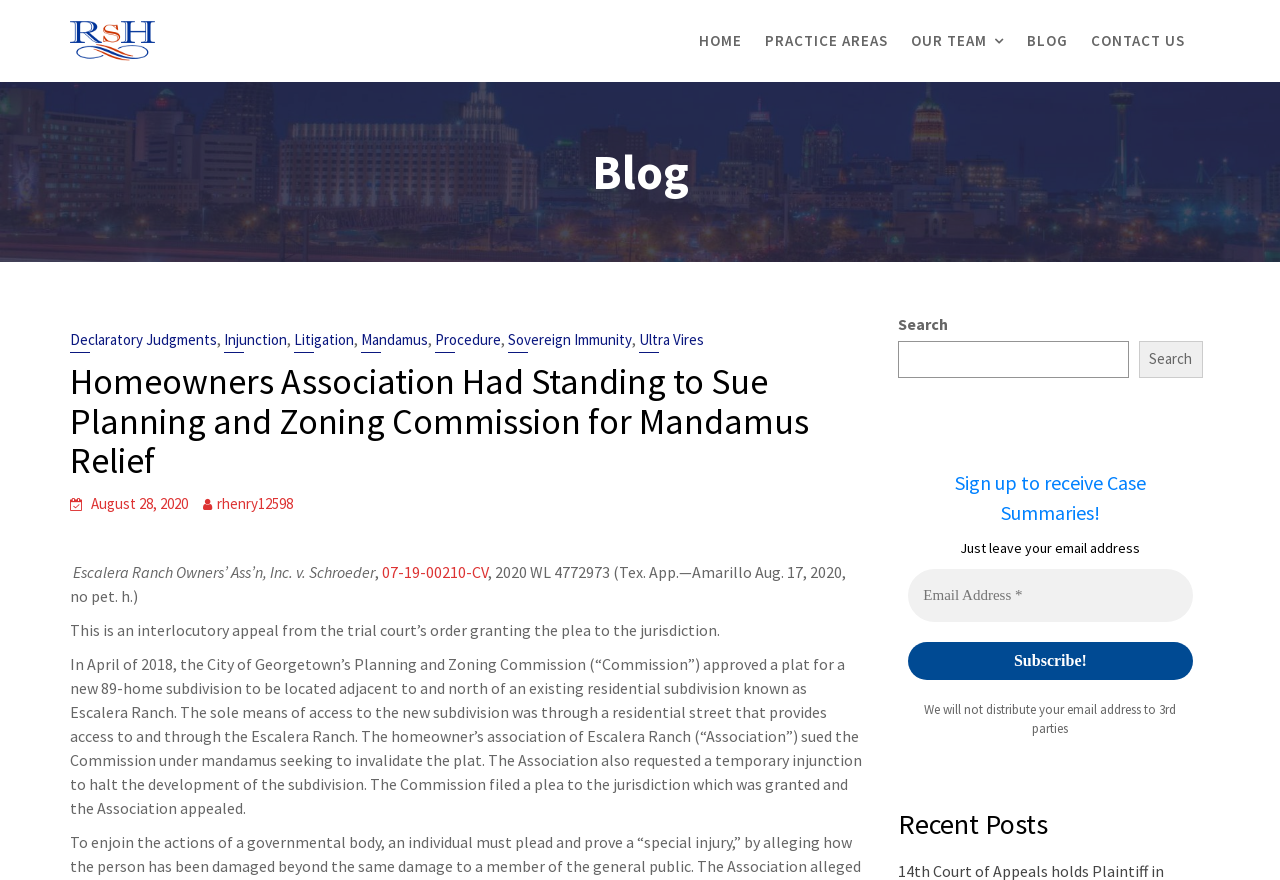Based on the image, please elaborate on the answer to the following question:
What can you do with the search box?

I found the answer by looking at the search box located at the top-right corner of the webpage, which has a placeholder text 'Search' and a button with the text 'Search'.